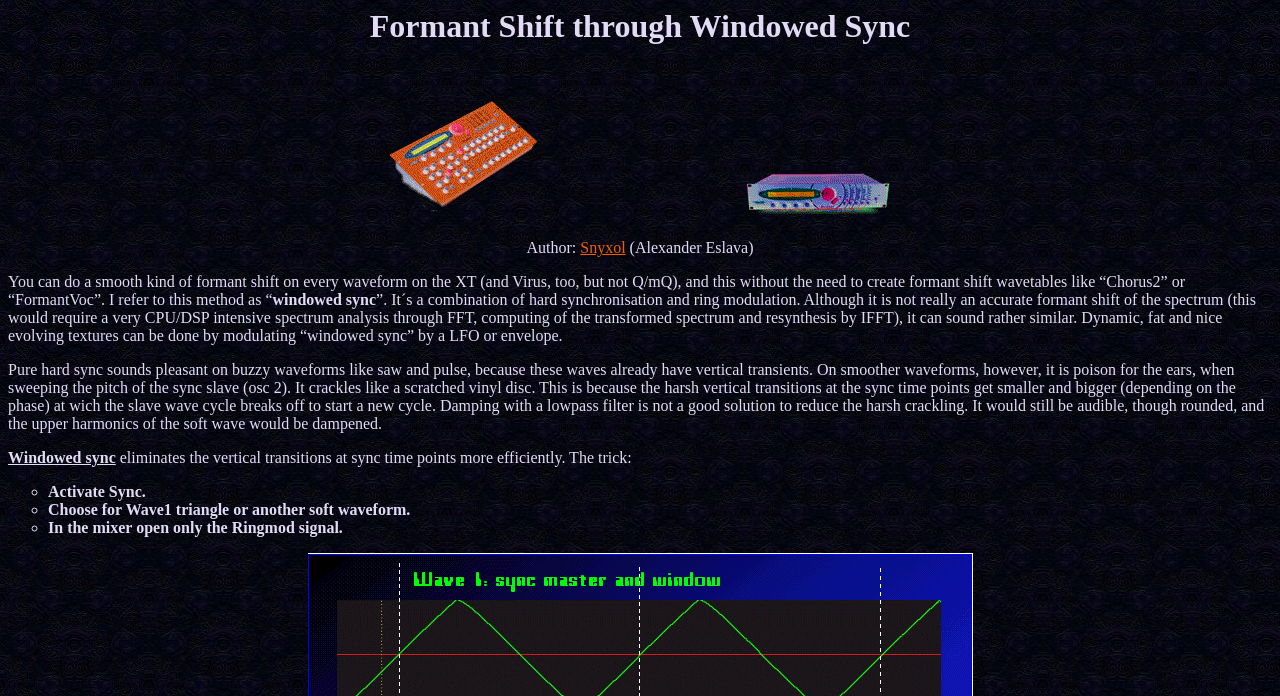Use a single word or phrase to answer the question:
What waveform is recommended for Wave1?

Triangle